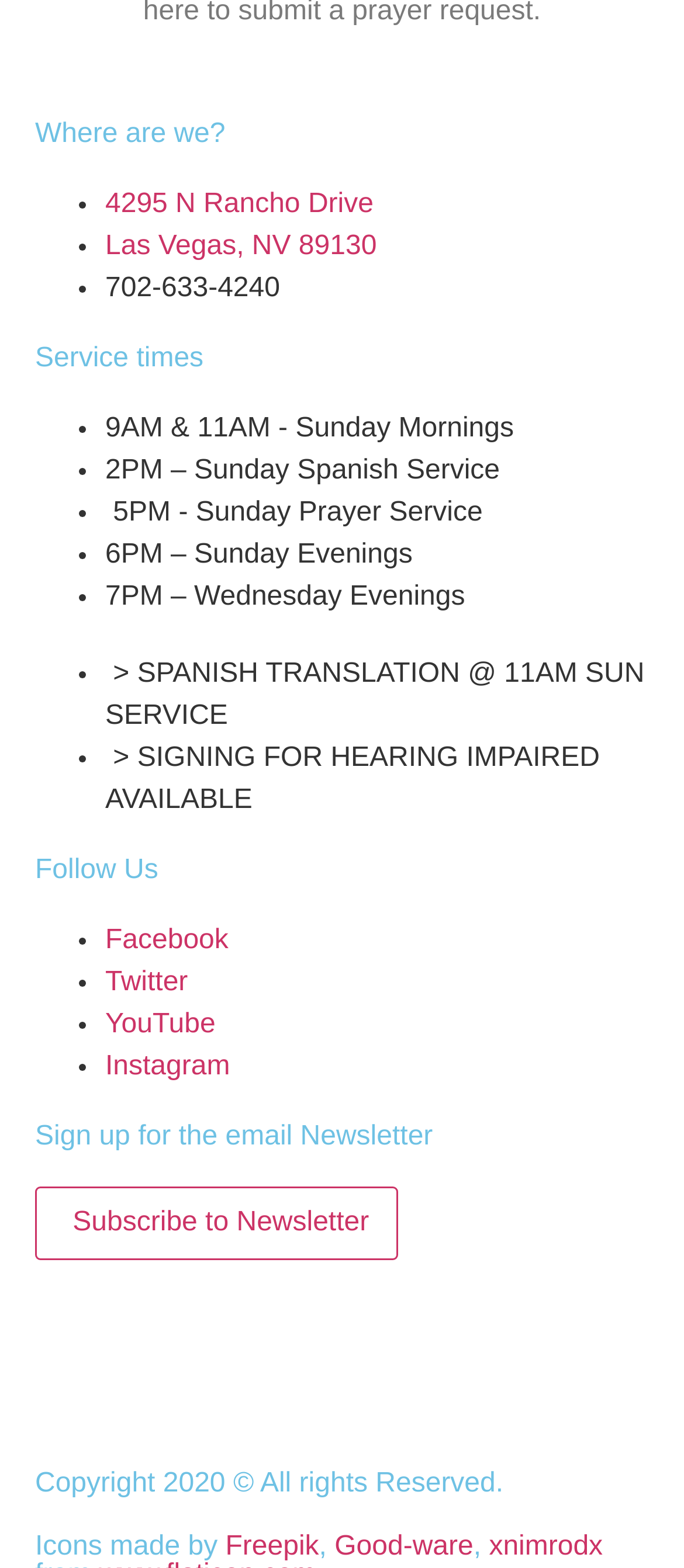Please identify the bounding box coordinates of the element on the webpage that should be clicked to follow this instruction: "Click the '4295 N Rancho Drive' link". The bounding box coordinates should be given as four float numbers between 0 and 1, formatted as [left, top, right, bottom].

[0.154, 0.121, 0.546, 0.14]